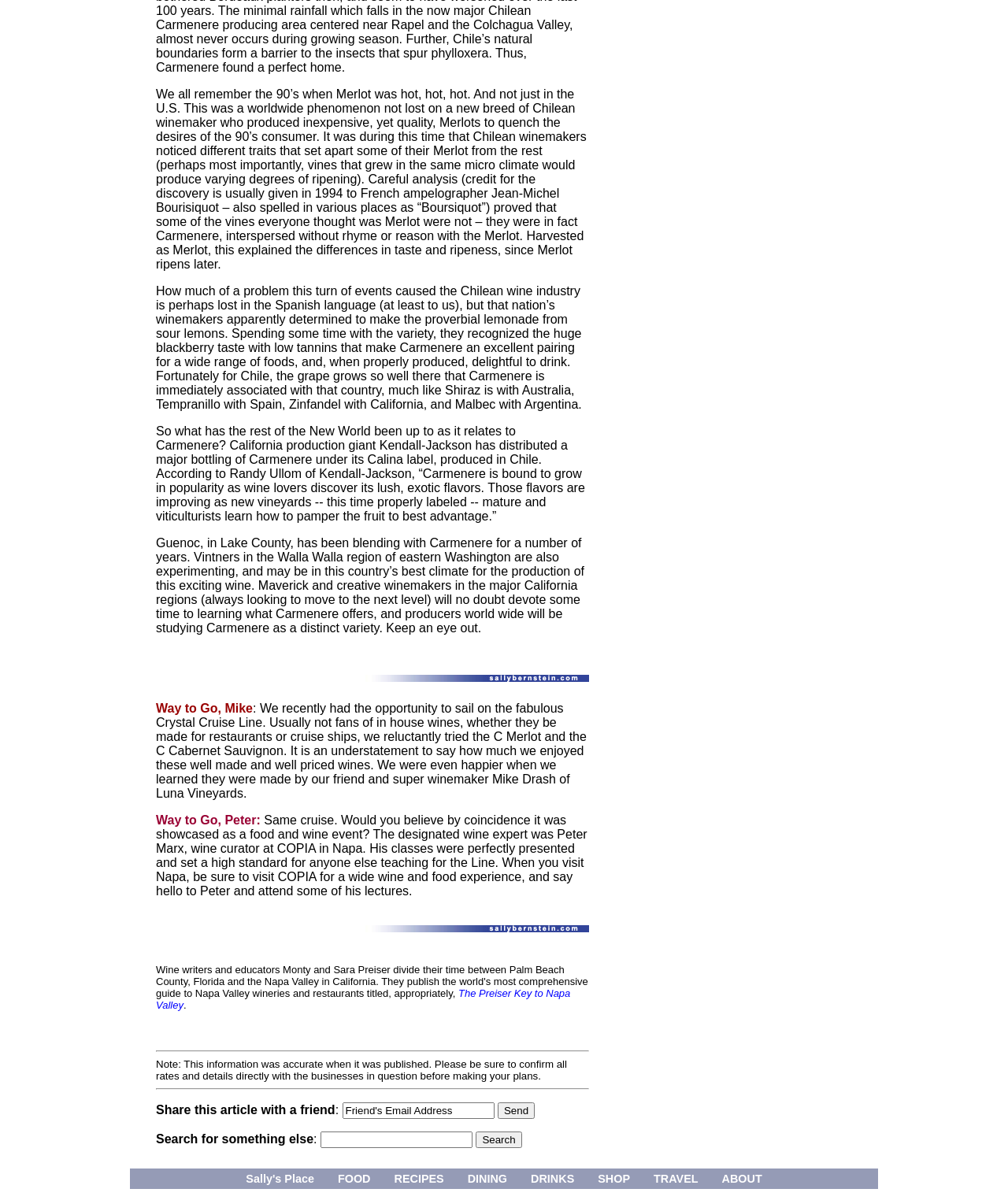What is the name of the cruise line mentioned in the article?
Please provide a single word or phrase answer based on the image.

Crystal Cruise Line